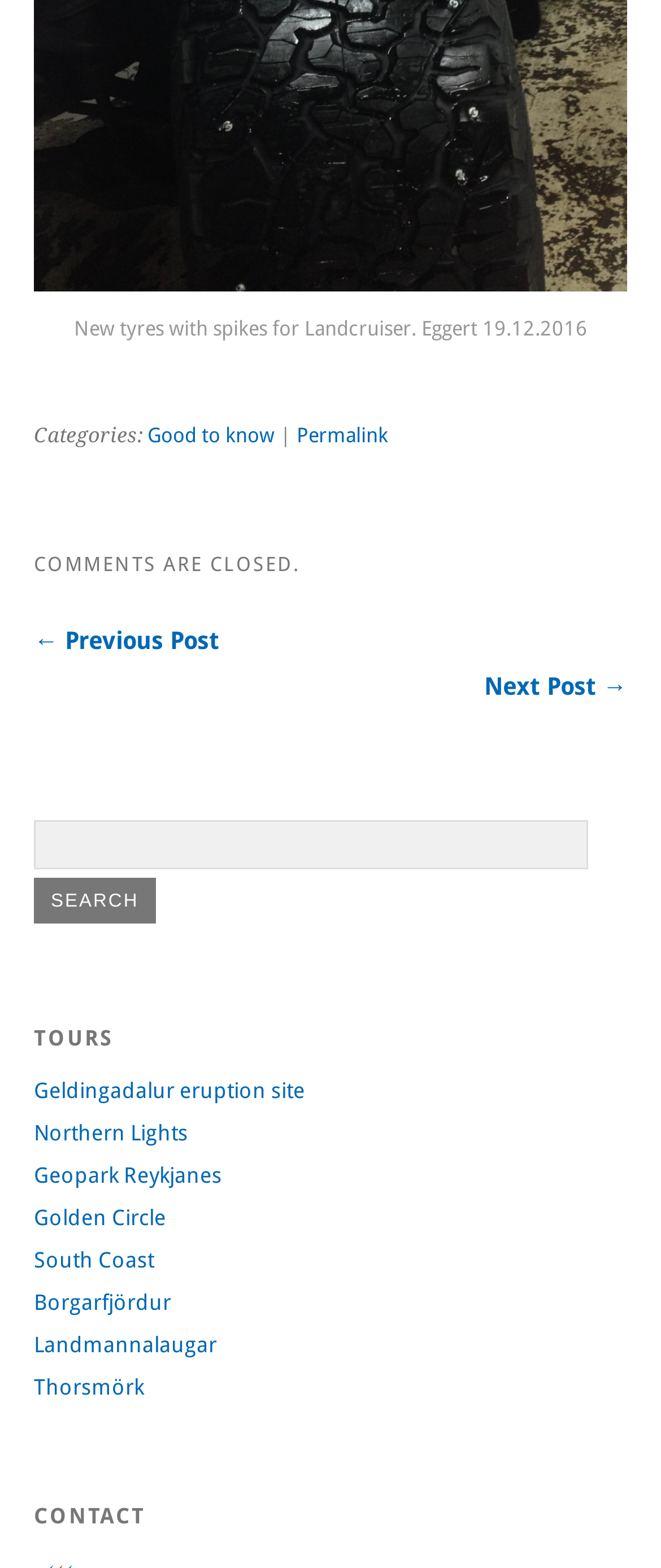Identify the bounding box coordinates for the region to click in order to carry out this instruction: "Go to the previous post". Provide the coordinates using four float numbers between 0 and 1, formatted as [left, top, right, bottom].

[0.051, 0.4, 0.949, 0.418]